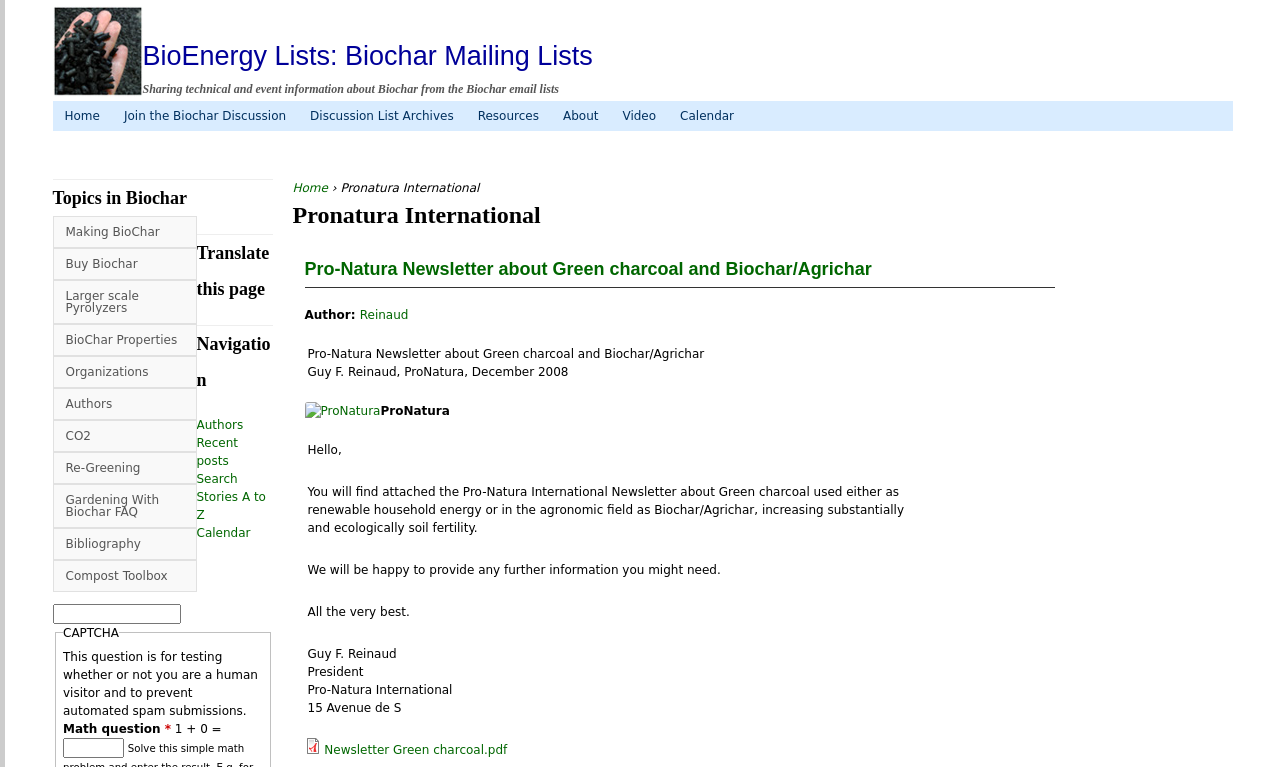Indicate the bounding box coordinates of the element that must be clicked to execute the instruction: "Read about Garbh Sanskar and its importance in pregnancy". The coordinates should be given as four float numbers between 0 and 1, i.e., [left, top, right, bottom].

None